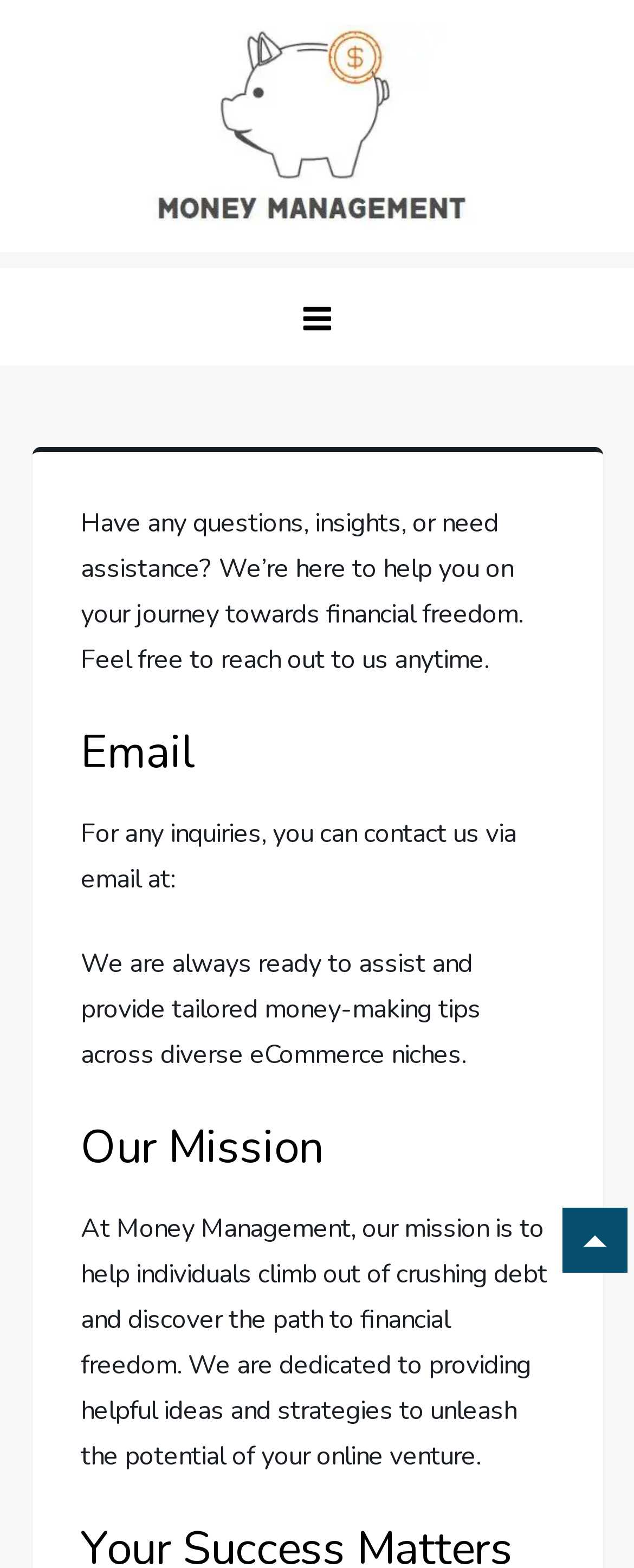Locate the UI element described as follows: "Menu". Return the bounding box coordinates as four float numbers between 0 and 1 in the order [left, top, right, bottom].

[0.436, 0.171, 0.564, 0.233]